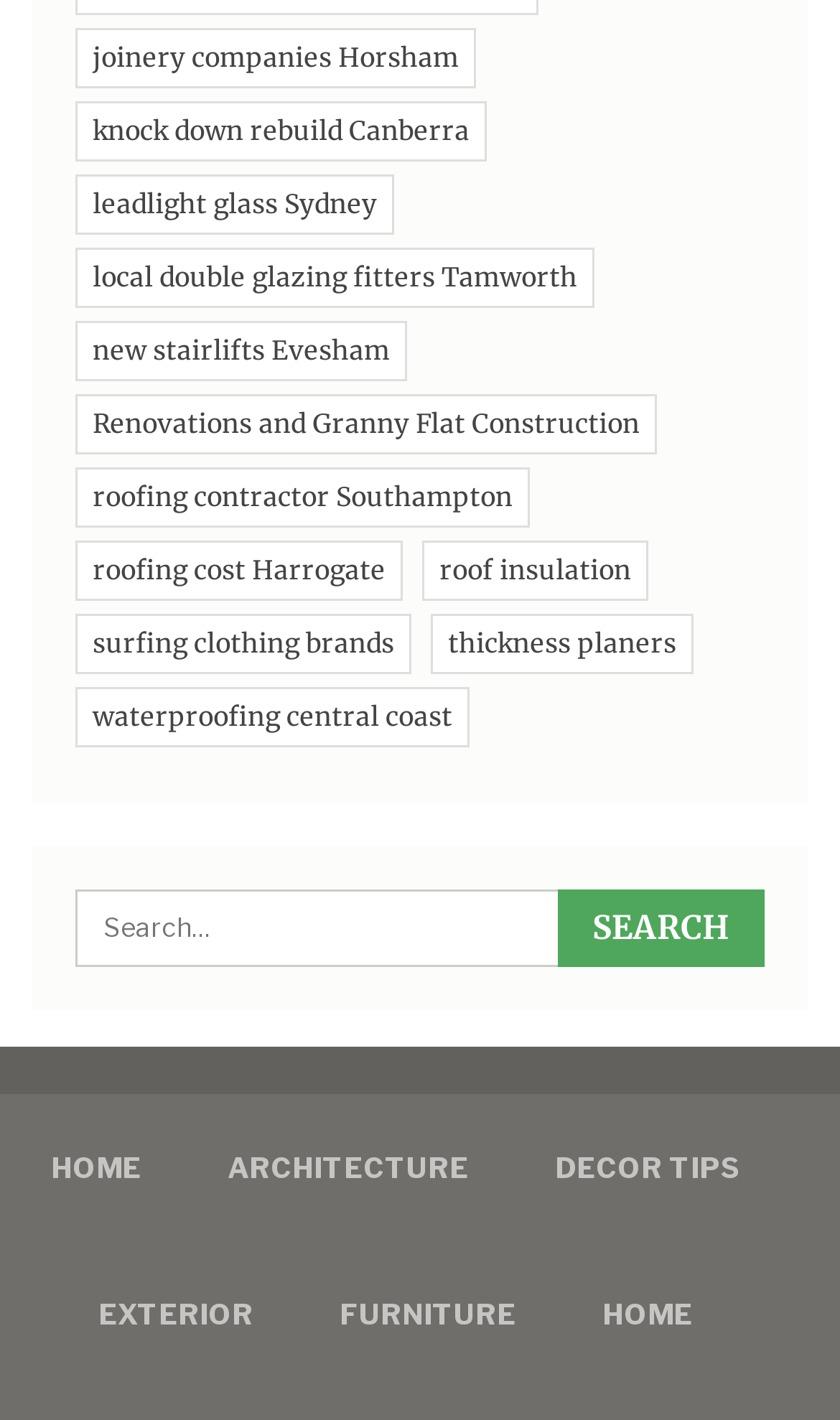Identify the bounding box coordinates for the element you need to click to achieve the following task: "view DECOR TIPS". The coordinates must be four float values ranging from 0 to 1, formatted as [left, top, right, bottom].

[0.66, 0.81, 0.881, 0.834]